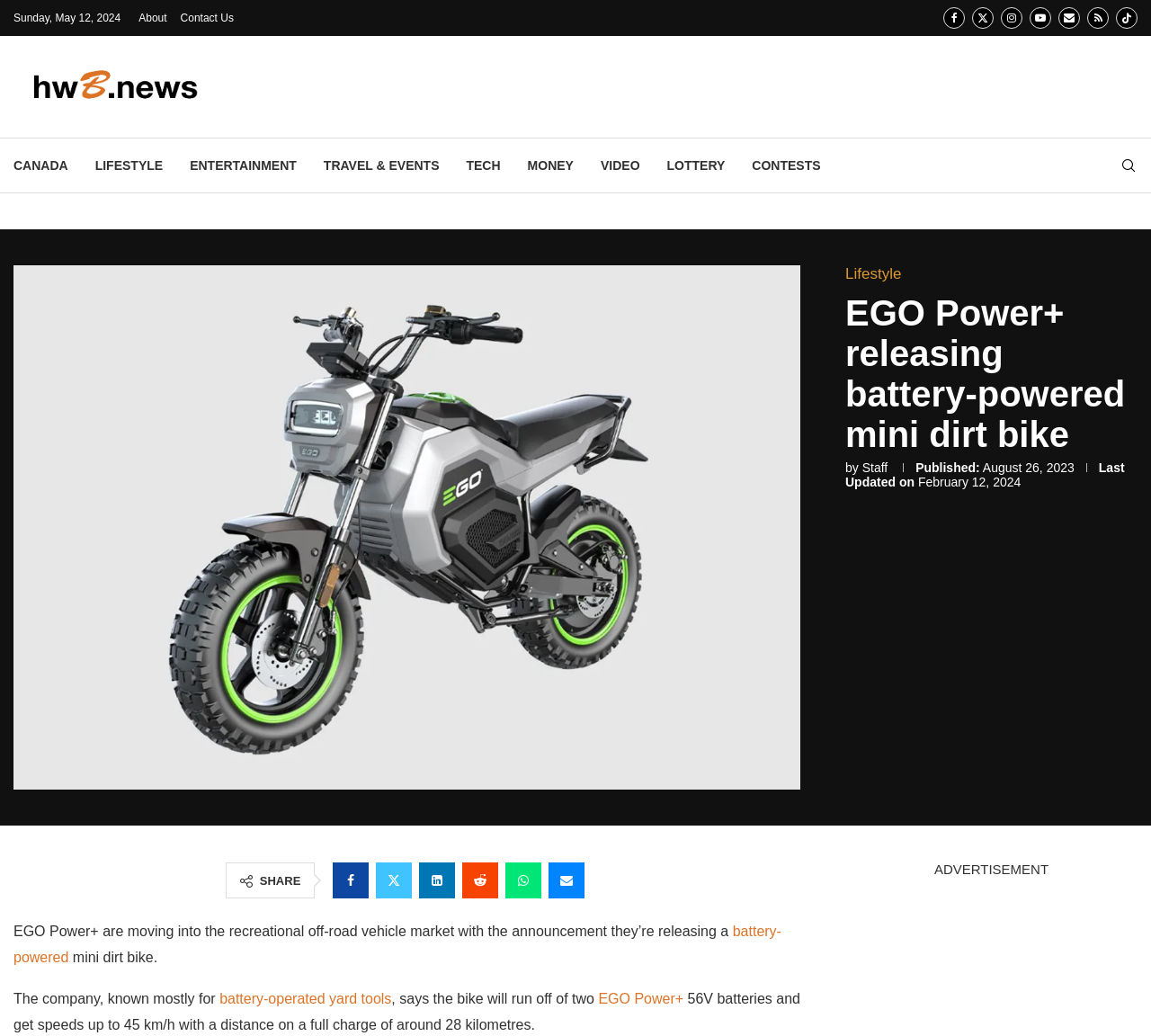Look at the image and write a detailed answer to the question: 
How many categories are available in the top menu?

I counted the number of categories in the top menu by looking at the links above the article title. I found links to CANADA, LIFESTYLE, ENTERTAINMENT, TRAVEL & EVENTS, TECH, MONEY, VIDEO, LOTTERY, and CONTESTS, which makes a total of 9 categories.